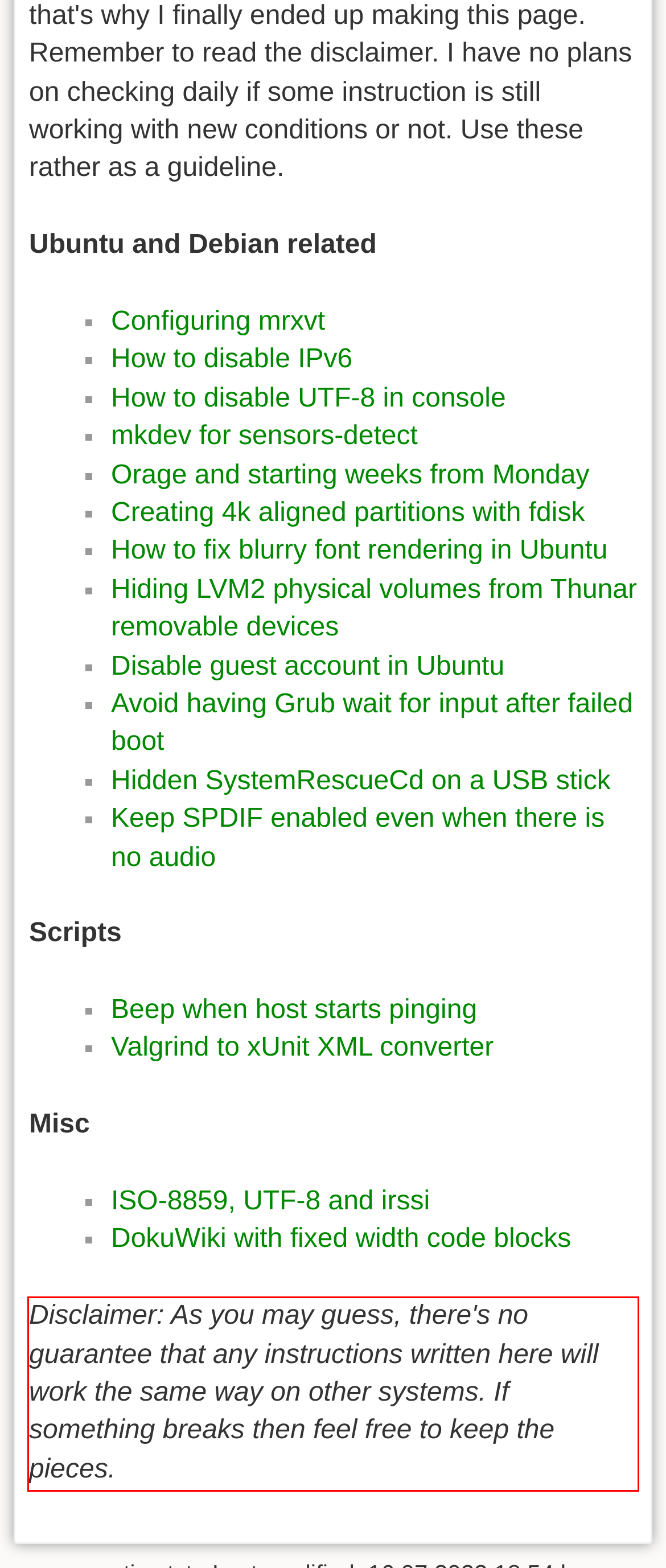Given a screenshot of a webpage with a red bounding box, please identify and retrieve the text inside the red rectangle.

Disclaimer: As you may guess, there's no guarantee that any instructions written here will work the same way on other systems. If something breaks then feel free to keep the pieces.